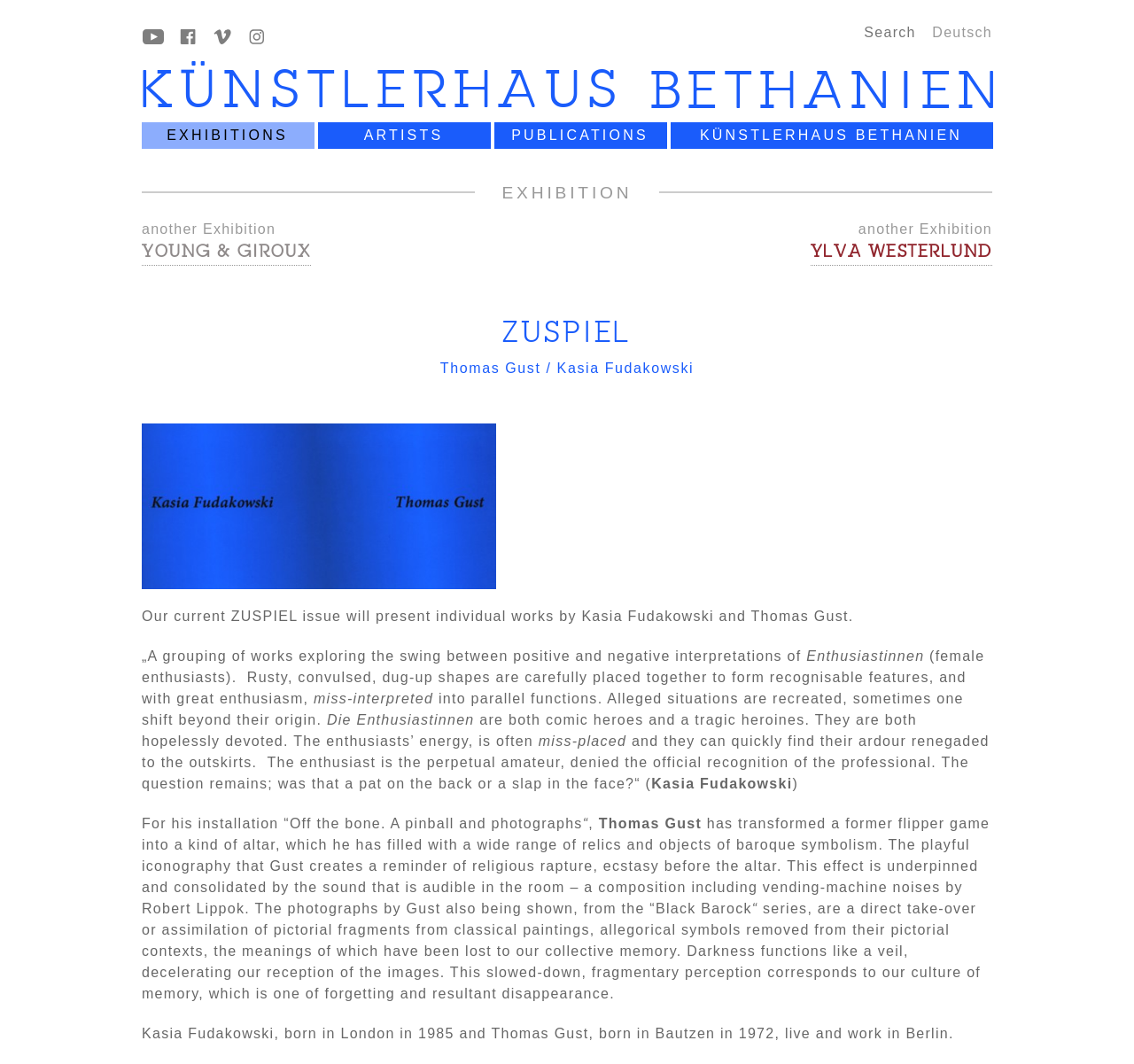Highlight the bounding box coordinates of the element you need to click to perform the following instruction: "Search for something."

[0.756, 0.018, 0.81, 0.043]